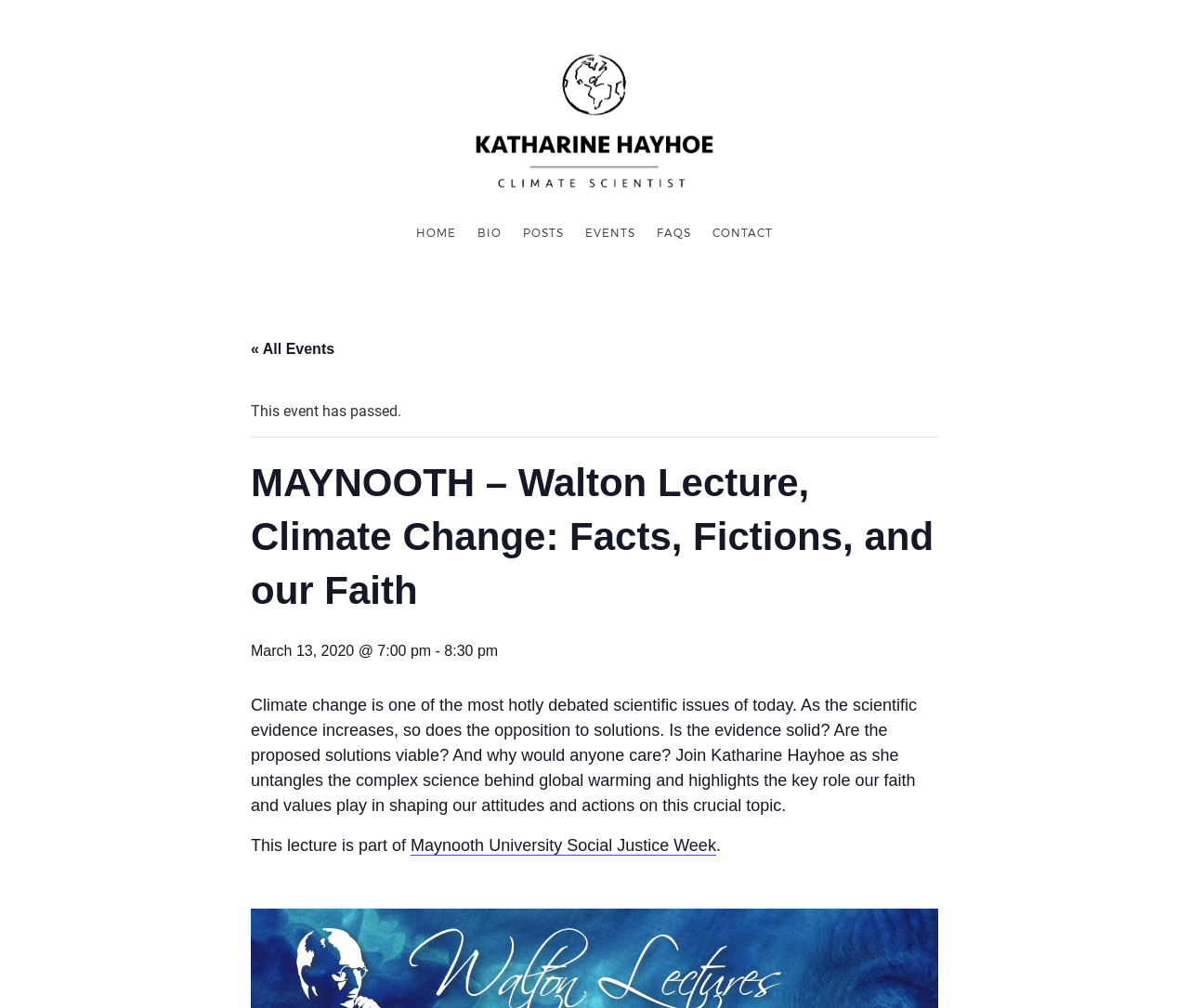Given the description of the UI element: "parent_node: Search name="s" placeholder="Search"", predict the bounding box coordinates in the form of [left, top, right, bottom], with each value being a float between 0 and 1.

None